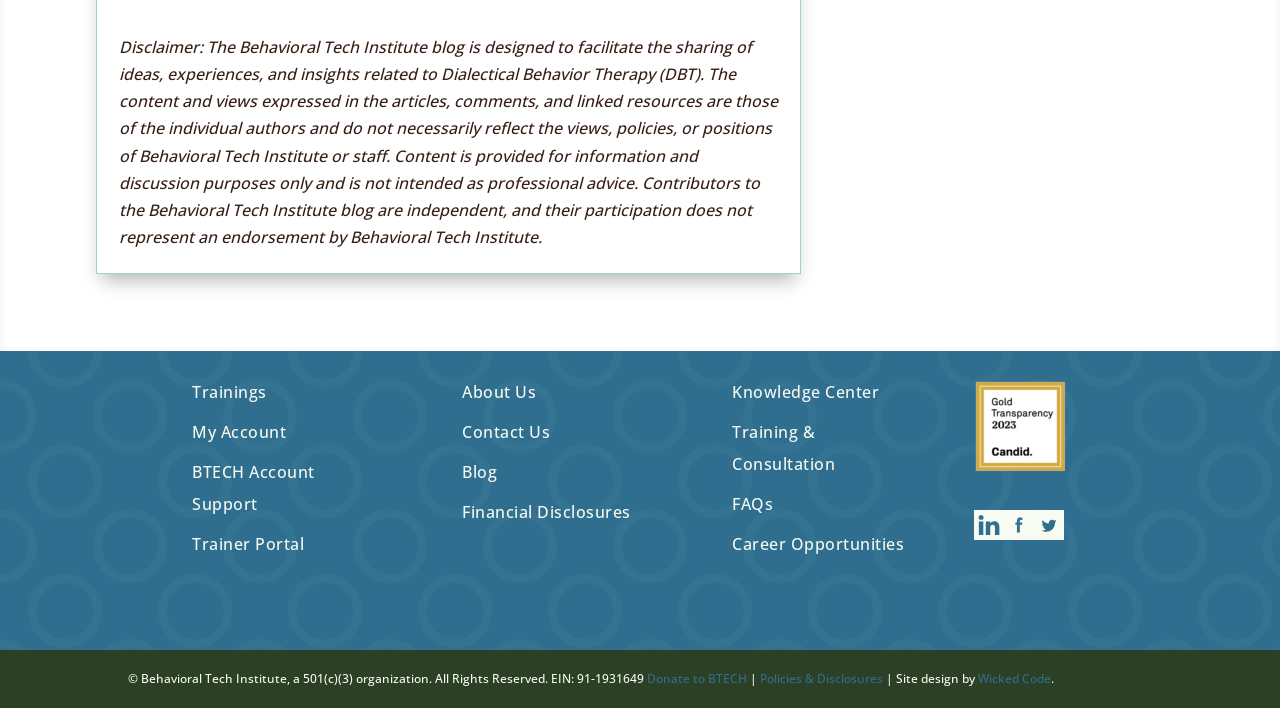Could you determine the bounding box coordinates of the clickable element to complete the instruction: "Donate to BTECH"? Provide the coordinates as four float numbers between 0 and 1, i.e., [left, top, right, bottom].

[0.505, 0.947, 0.584, 0.971]